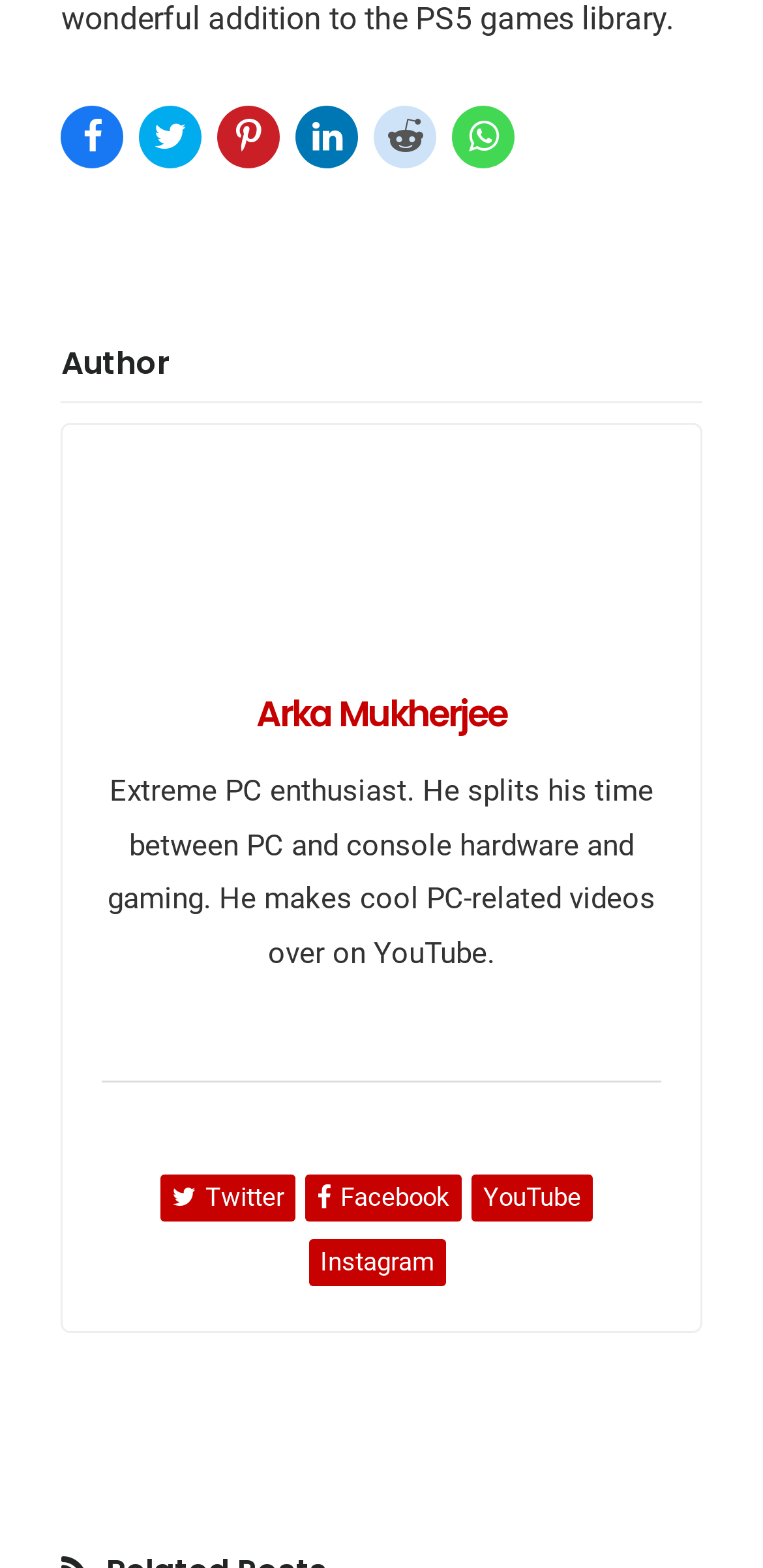Please provide the bounding box coordinates for the element that needs to be clicked to perform the instruction: "Go to encephalon's profile". The coordinates must consist of four float numbers between 0 and 1, formatted as [left, top, right, bottom].

None